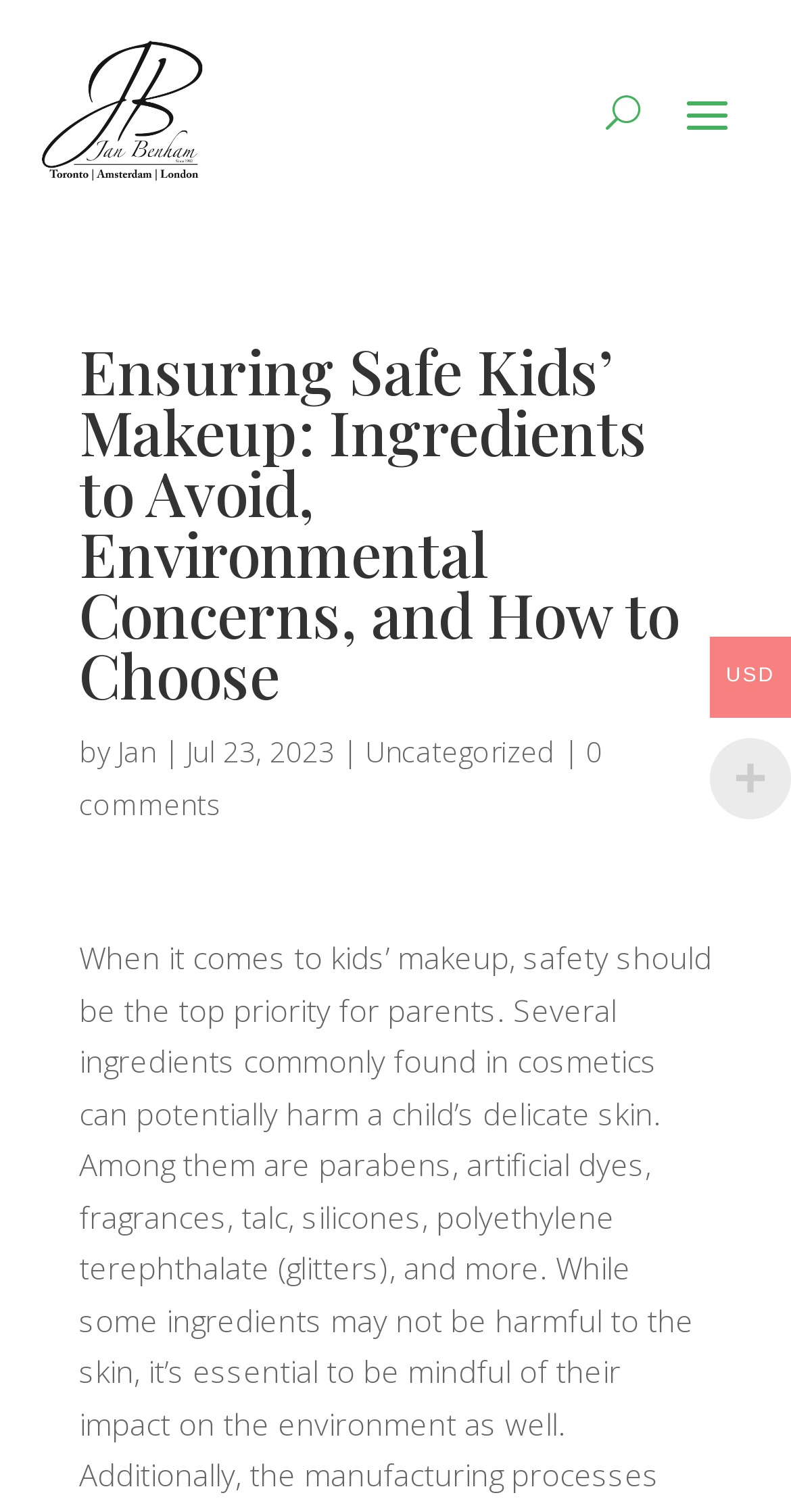Describe all the visual and textual components of the webpage comprehensively.

The webpage is about ensuring safe kids' makeup, with a focus on ingredients to avoid, environmental concerns, and how to choose the right products. At the top left of the page, there is a link. On the top right, there is a button labeled "U". Below the button, the main heading "Ensuring Safe Kids' Makeup: Ingredients to Avoid, Environmental Concerns, and How to Choose" is prominently displayed, taking up most of the width of the page. 

Underneath the heading, there is a byline that reads "by Jan | Jul 23, 2023", indicating the author and publication date of the article. To the right of the byline, there is a link labeled "Uncategorized", which may be a category or tag for the article. Further to the right, there is another link that reads "0 comments", suggesting that there are no comments on the article yet.